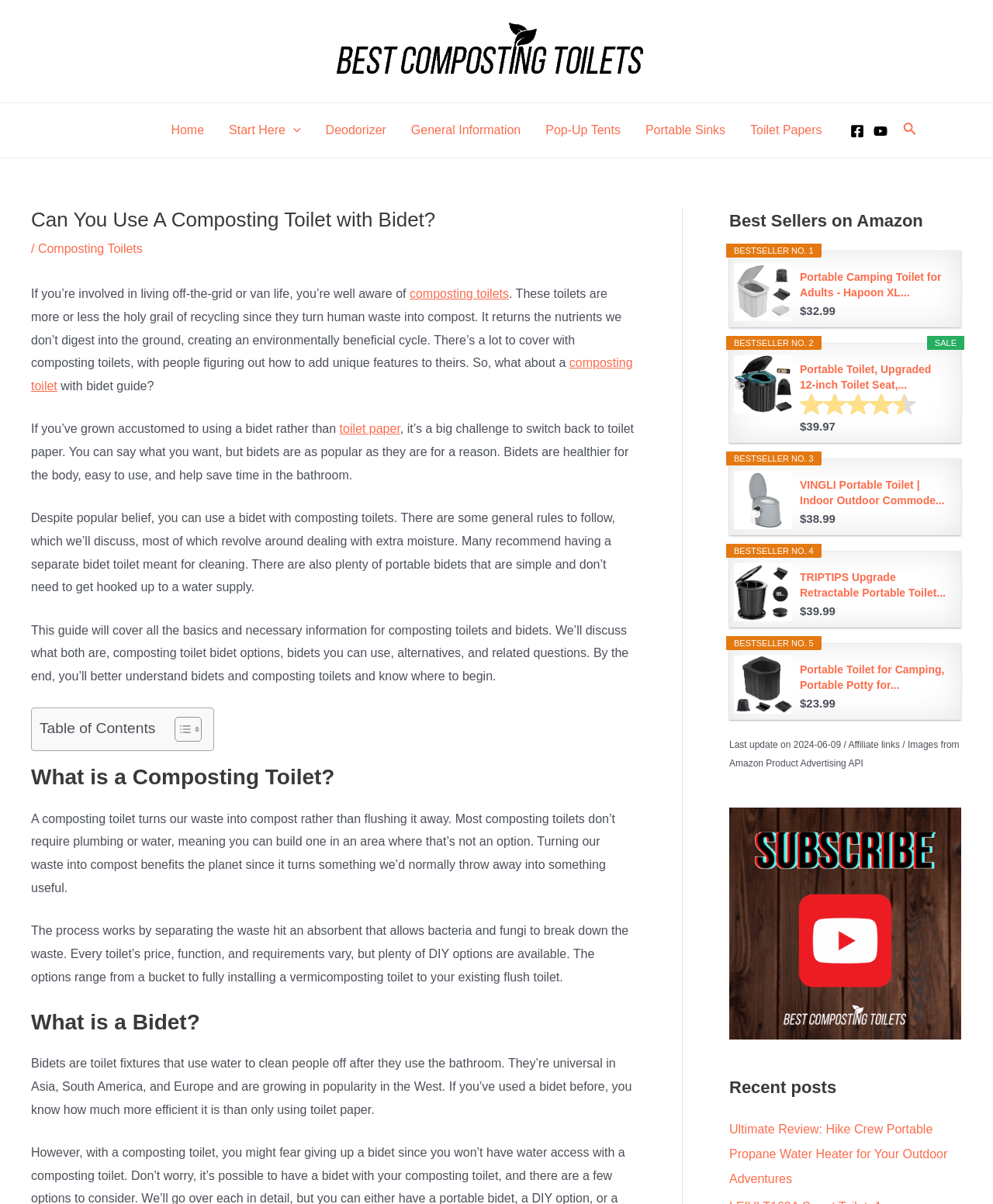Illustrate the webpage with a detailed description.

This webpage is about composting toilets, specifically discussing the possibility of using a composting toilet with a bidet. The page has a navigation menu at the top with links to various sections, including "Home", "Deodorizer", "General Information", and more. Below the navigation menu, there is a header section with a title "Can You Use A Composting Toilet with Bidet?" and a brief introduction to composting toilets.

The main content of the page is divided into sections, including "What is a Composting Toilet?", "What is a Bidet?", and a guide to using a composting toilet with a bidet. The sections are separated by headings and contain paragraphs of text, as well as links to related topics.

On the right-hand side of the page, there is a complementary section with a heading "Best Sellers on Amazon" that displays a list of five best-selling portable toilets on Amazon, each with an image, a link to the product, and a price. Below this section, there is another complementary section with a heading "Recent posts" that lists a few recent blog posts related to outdoor adventures.

At the bottom of the page, there is a footer section with a note about affiliate links and images from Amazon Product Advertising API, as well as a link to the website's Facebook and YouTube pages.